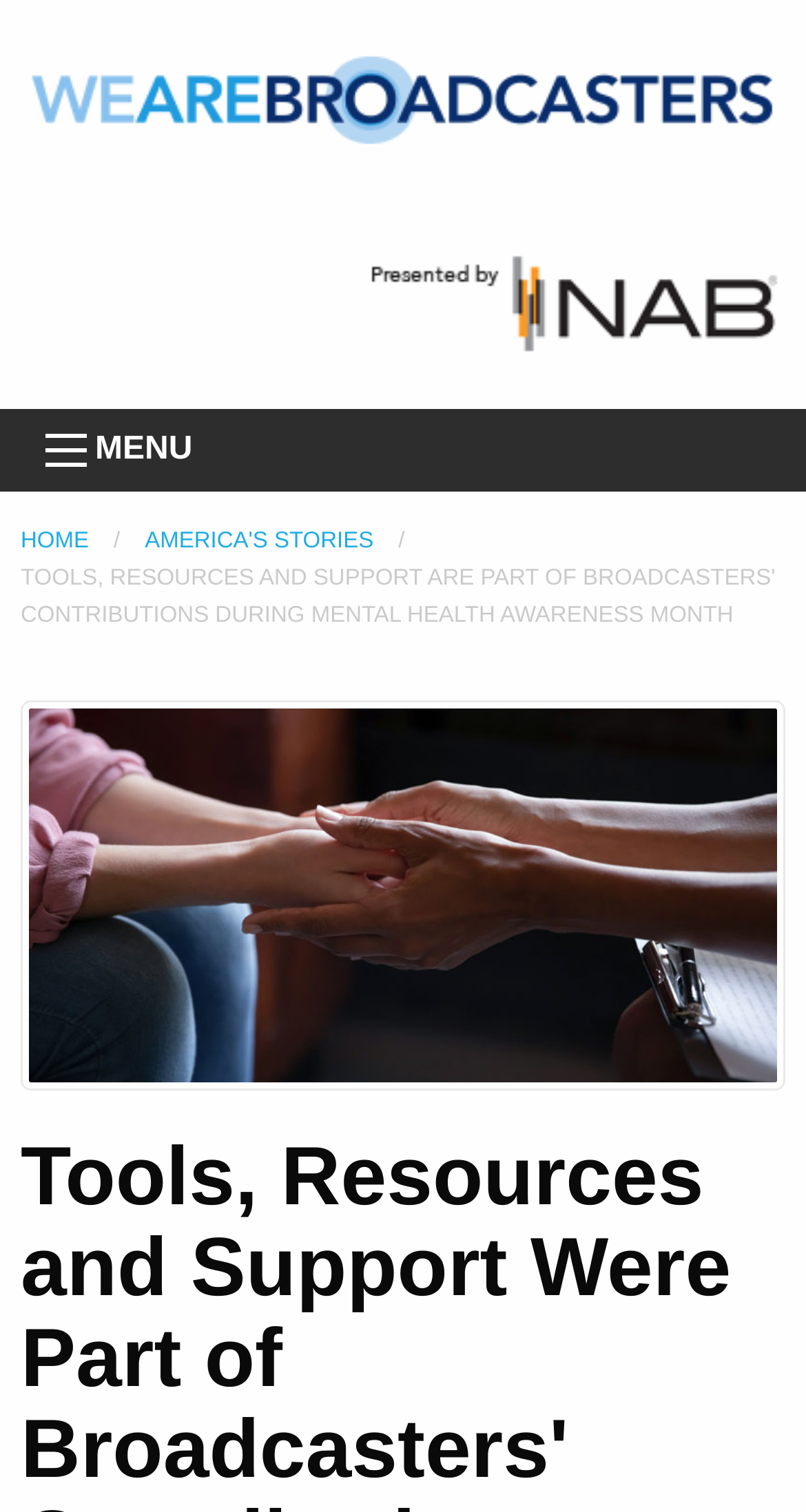How many navigation links are there below the 'You are here:' text?
Based on the image, provide your answer in one word or phrase.

2